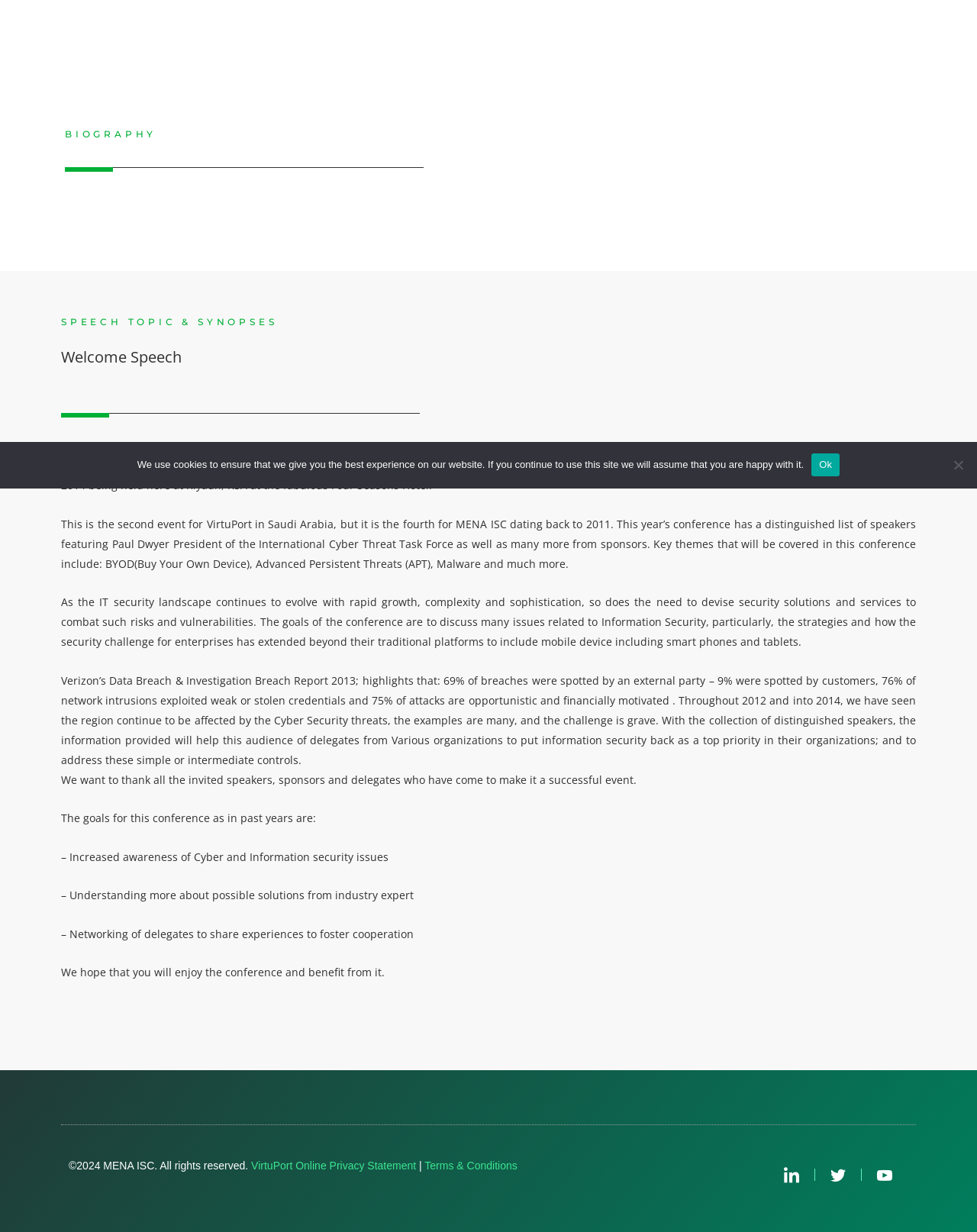Given the element description: "Terms & Conditions", predict the bounding box coordinates of this UI element. The coordinates must be four float numbers between 0 and 1, given as [left, top, right, bottom].

[0.435, 0.941, 0.529, 0.951]